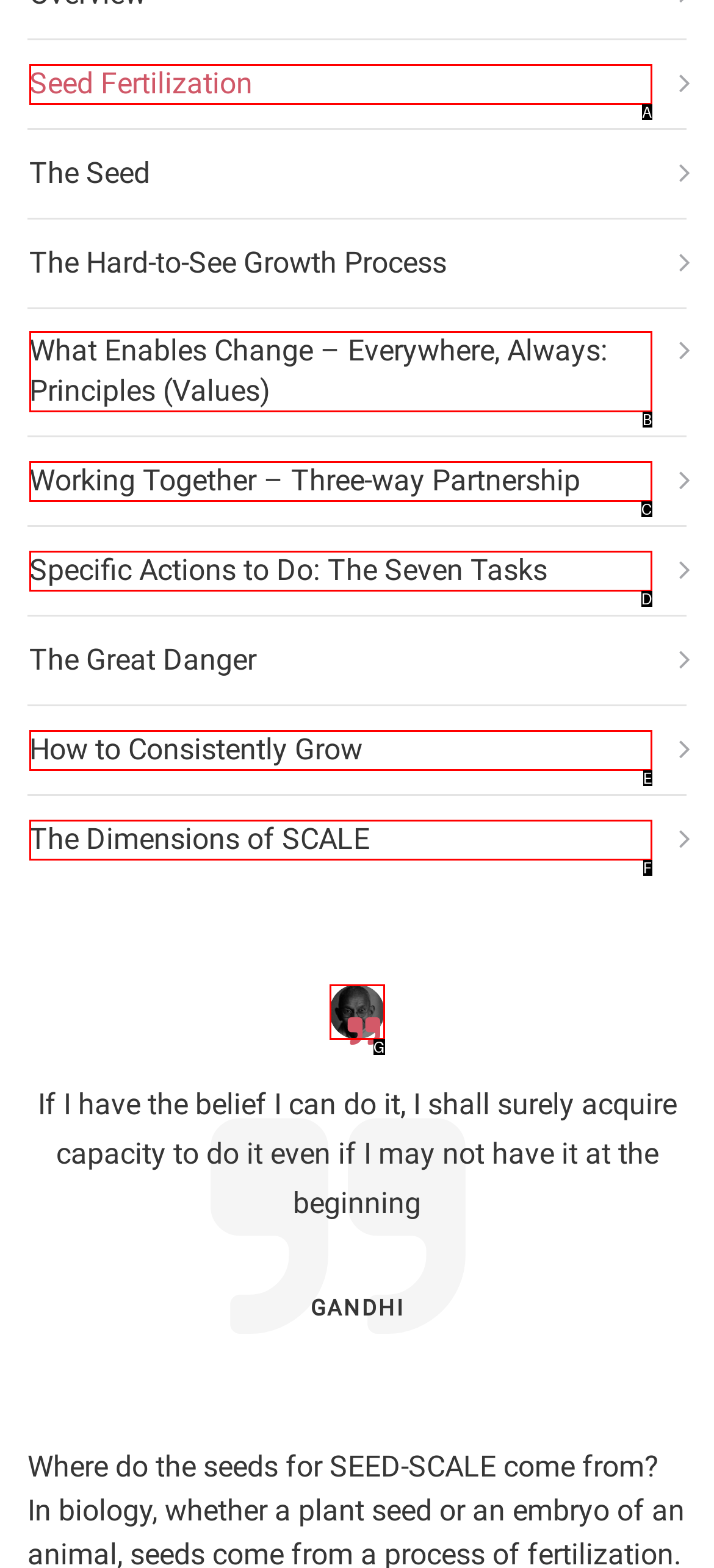Select the option that fits this description: alt="Gandhi-01"
Answer with the corresponding letter directly.

G